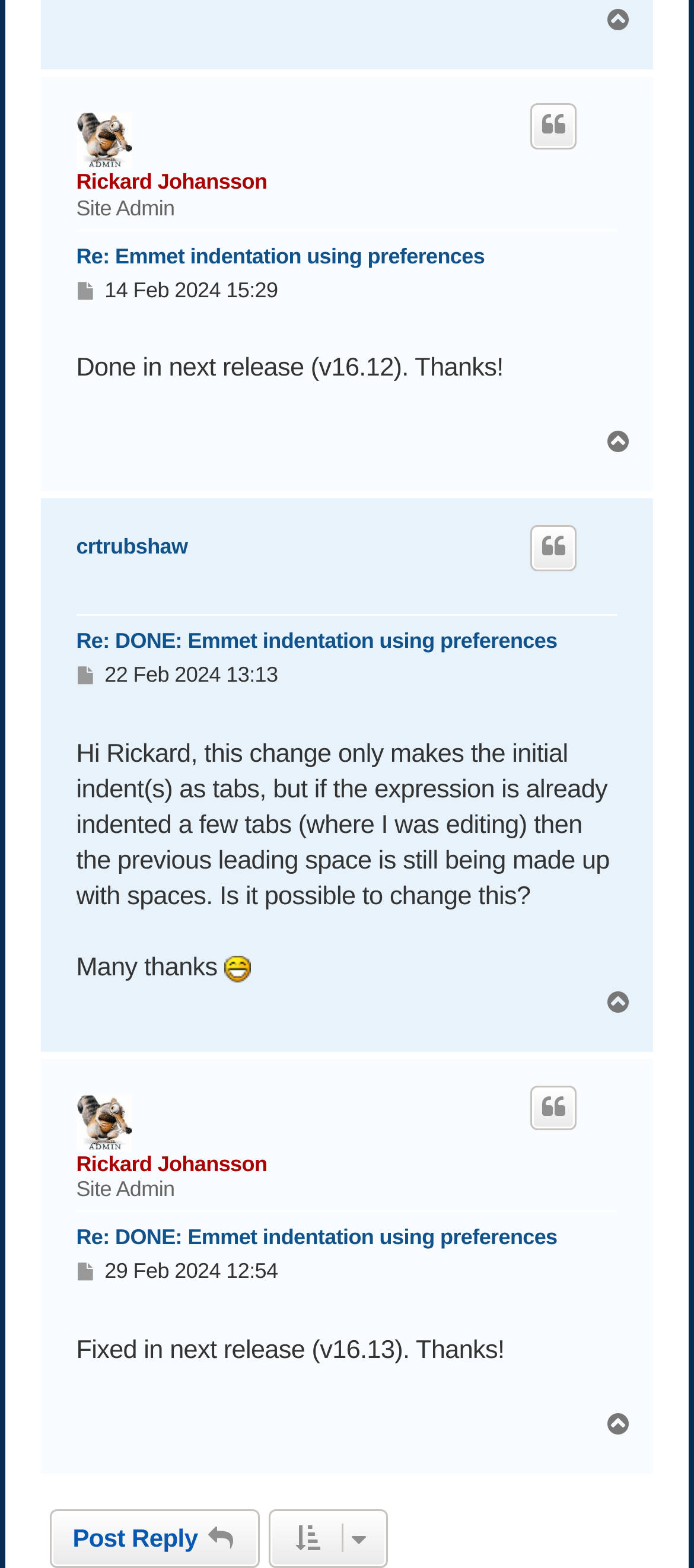How many posts are in this conversation?
Give a single word or phrase as your answer by examining the image.

3